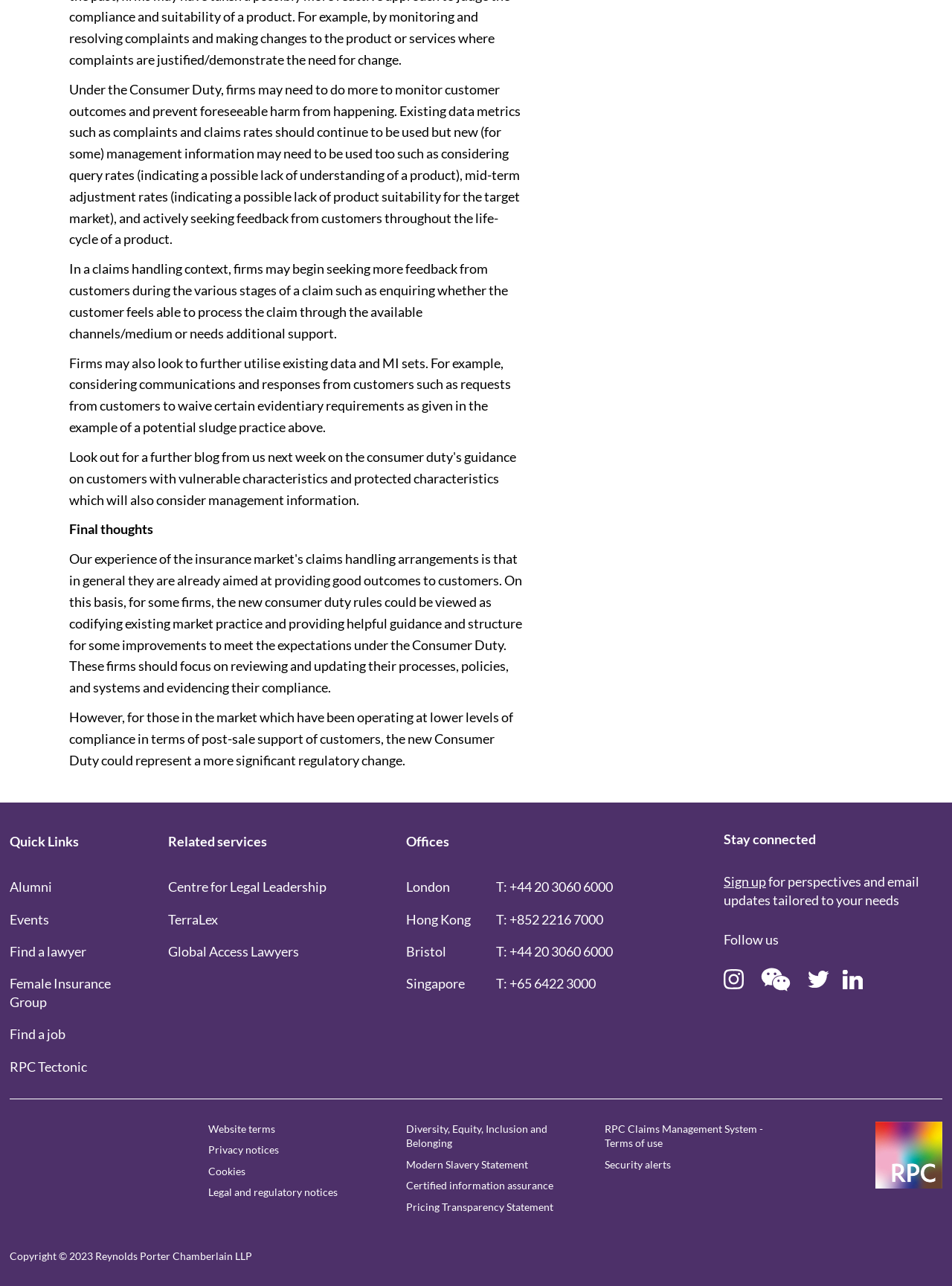What is the purpose of the 'Quick Links' checkbox?
Please answer the question with as much detail and depth as you can.

The 'Quick Links' checkbox is likely used to provide users with quick access to important links or resources, as it is located near other links such as 'Alumni', 'Events', and 'Find a lawyer'.